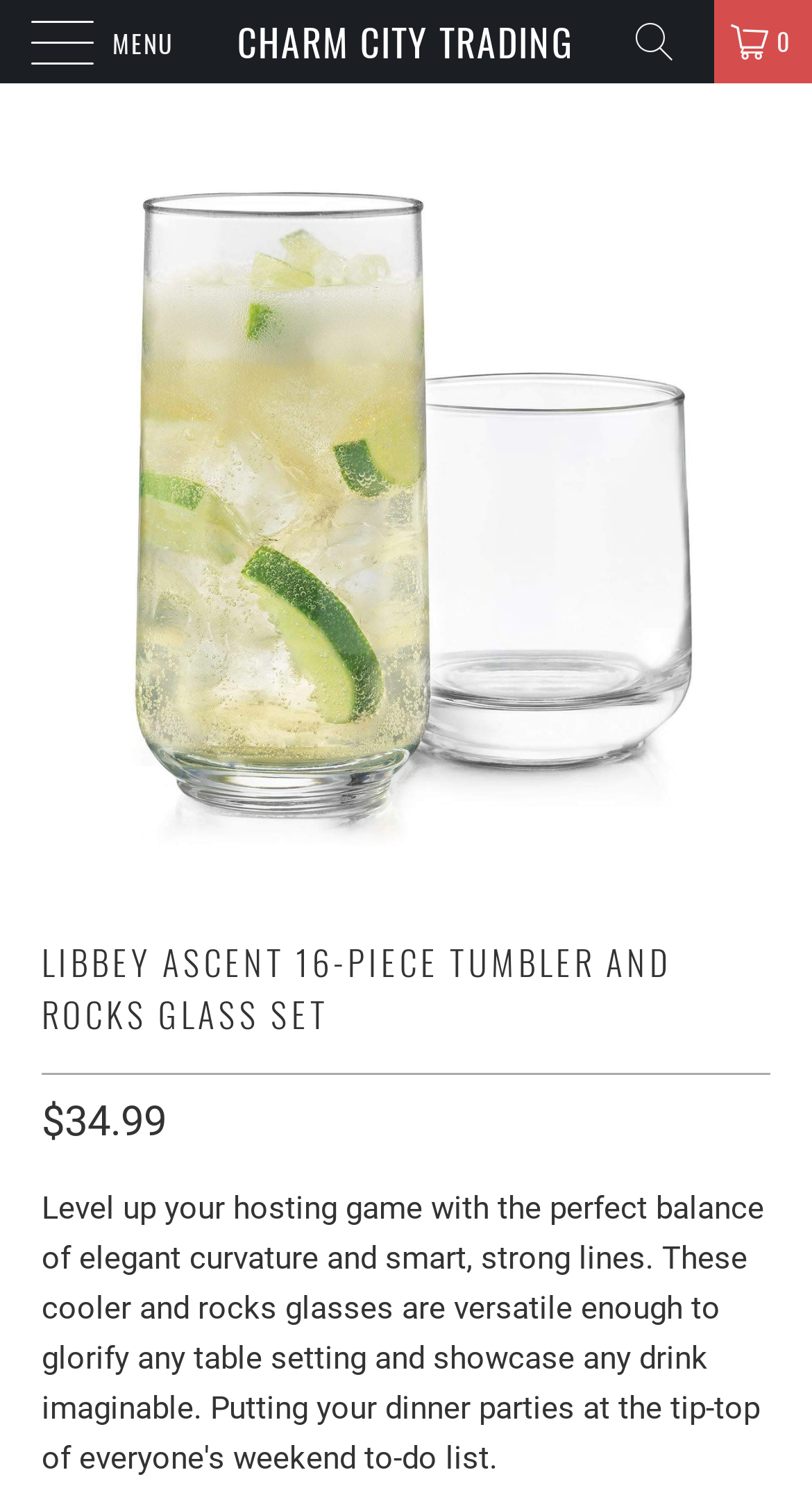What is the price of the product?
Please answer the question with a detailed and comprehensive explanation.

I found the price by searching for the element with the type 'StaticText' and the text '$34.99', which is likely to be the price of the product.